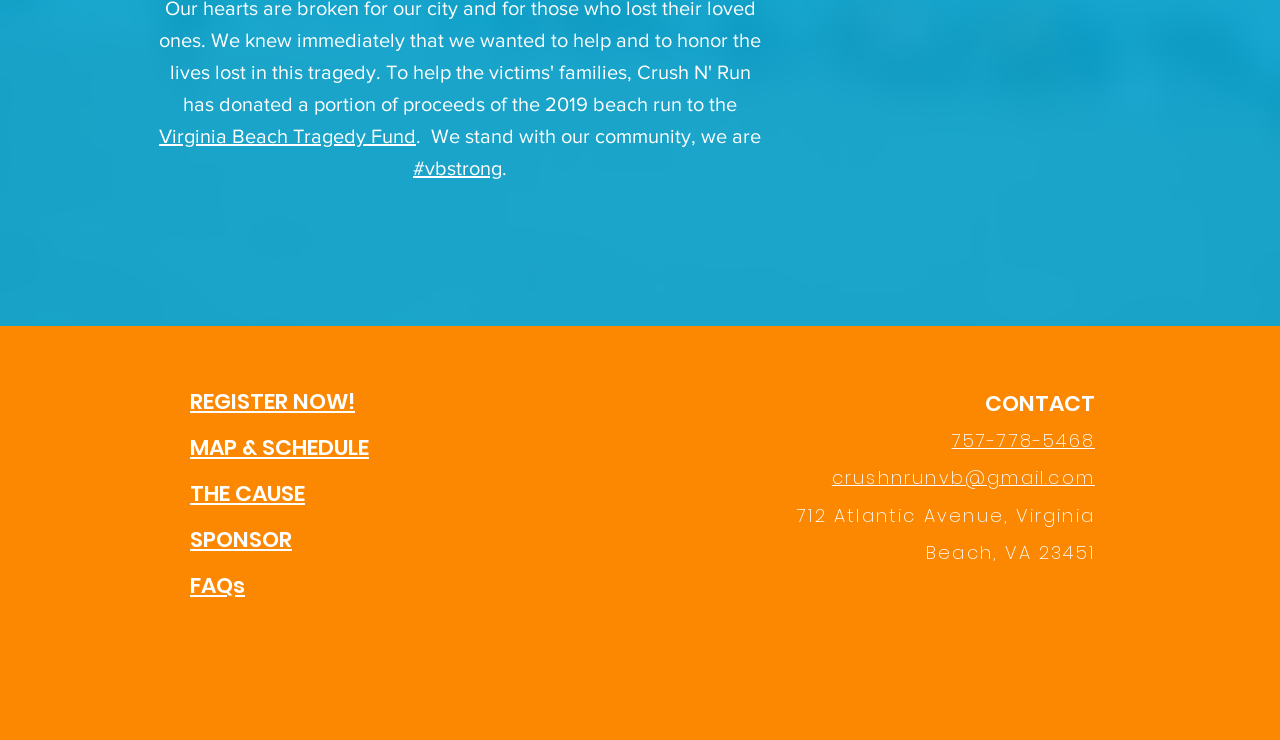Provide a one-word or short-phrase answer to the question:
How many social media links are there in the 'Social Bar' section?

2